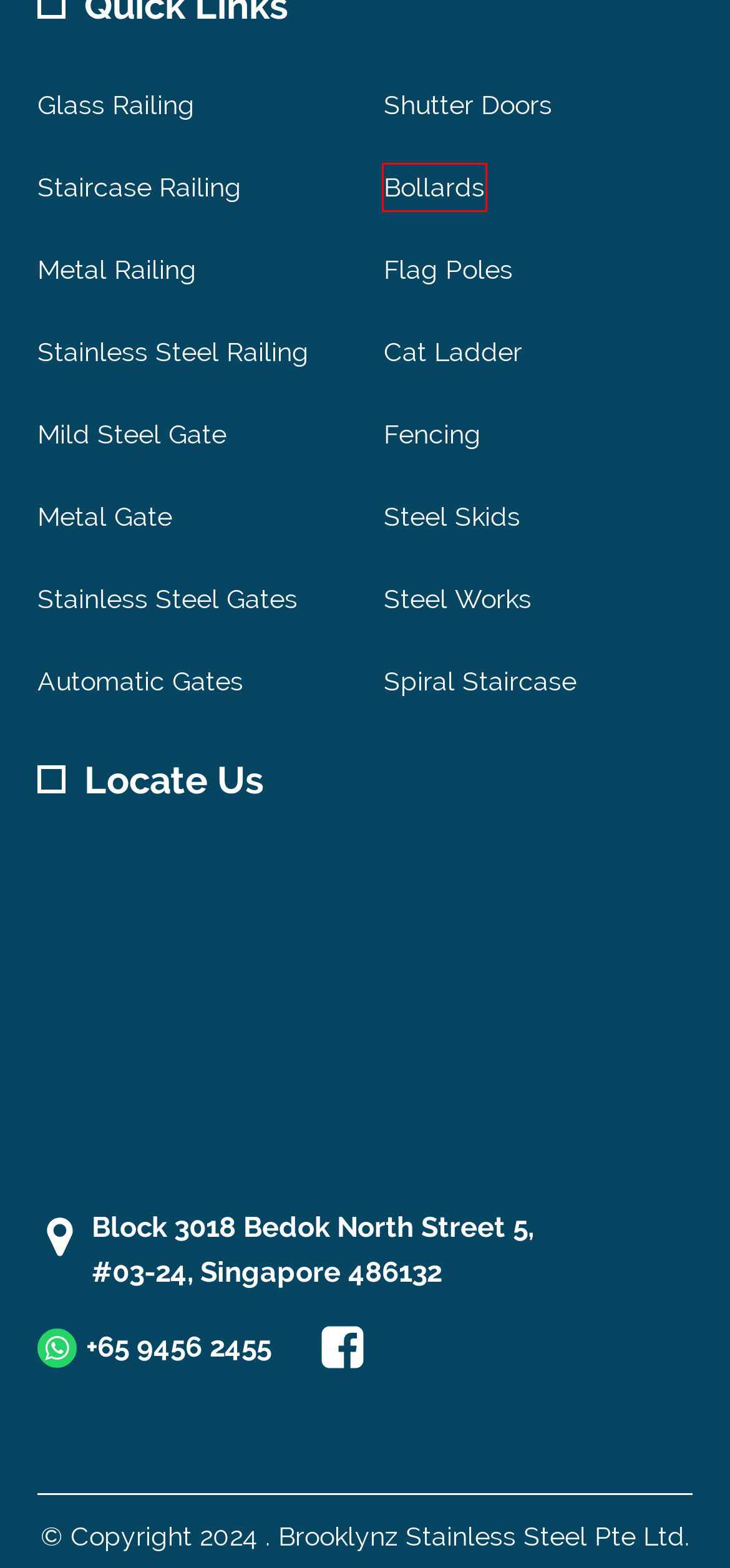Observe the webpage screenshot and focus on the red bounding box surrounding a UI element. Choose the most appropriate webpage description that corresponds to the new webpage after clicking the element in the bounding box. Here are the candidates:
A. Staircase Railing In Singapore | Modern Spiral Staircase
B. Glass Railing Singapore | Glass Railing Supplier Singapore
C. Stainless Steel Railing Contractor & Supplier | Singapore
D. Auto Gate Singapore | Driveway Automatic Gate Remote Opener
E. Quality Metal Railings In Singapore | Custom Metal Railings
F. Steel Skid Manufacturers In Singapore
G. K4 Bollards | Fixed & Removable Bollards Manufacturers
H. Flag Pole Supplier In Singapore | Best Flag Mast Singapore

G